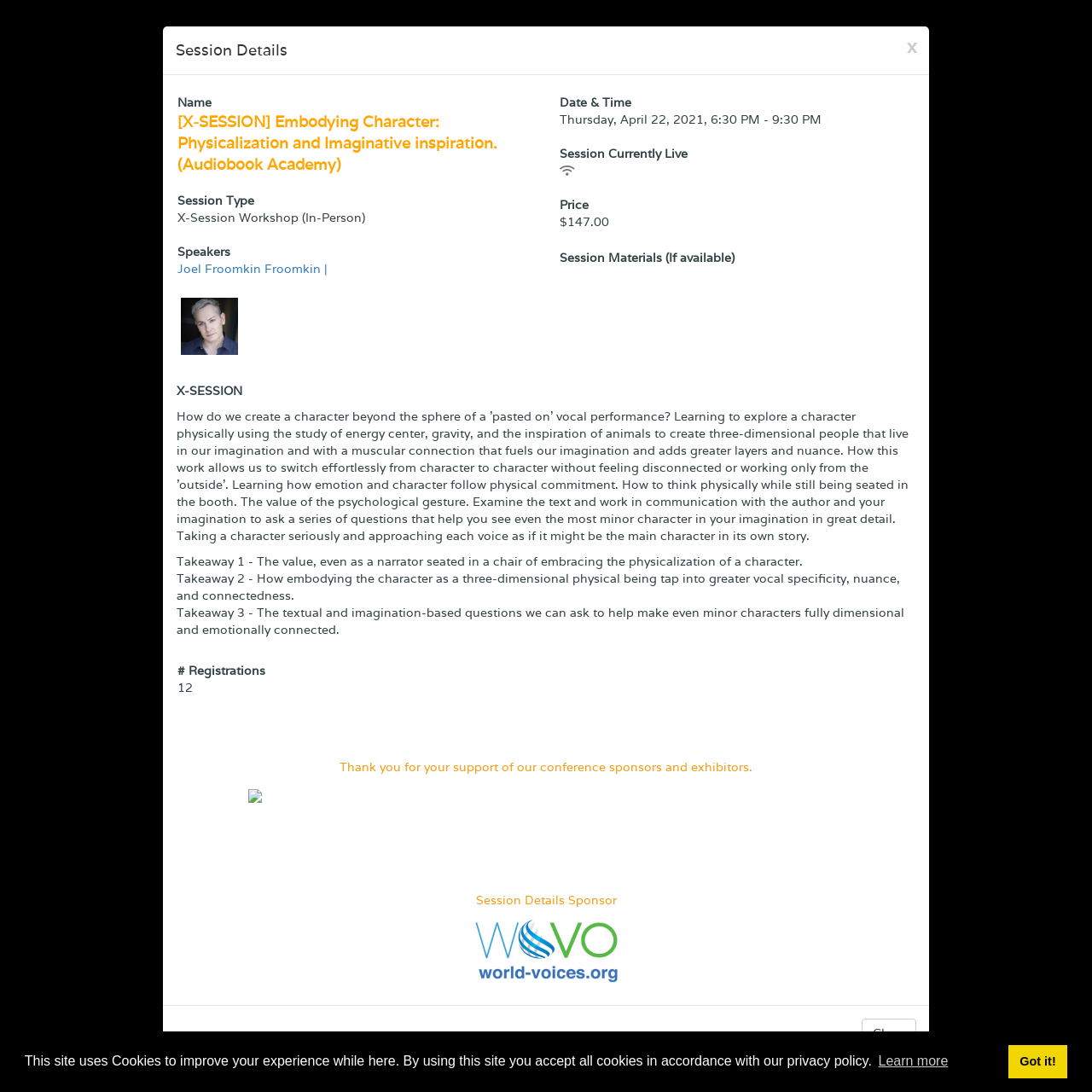What is the name of the session?
Utilize the image to construct a detailed and well-explained answer.

I found the answer by looking at the static text element with the label 'Name' and its corresponding value, which is 'Embodying Character: Physicalization and Imaginative inspiration.'